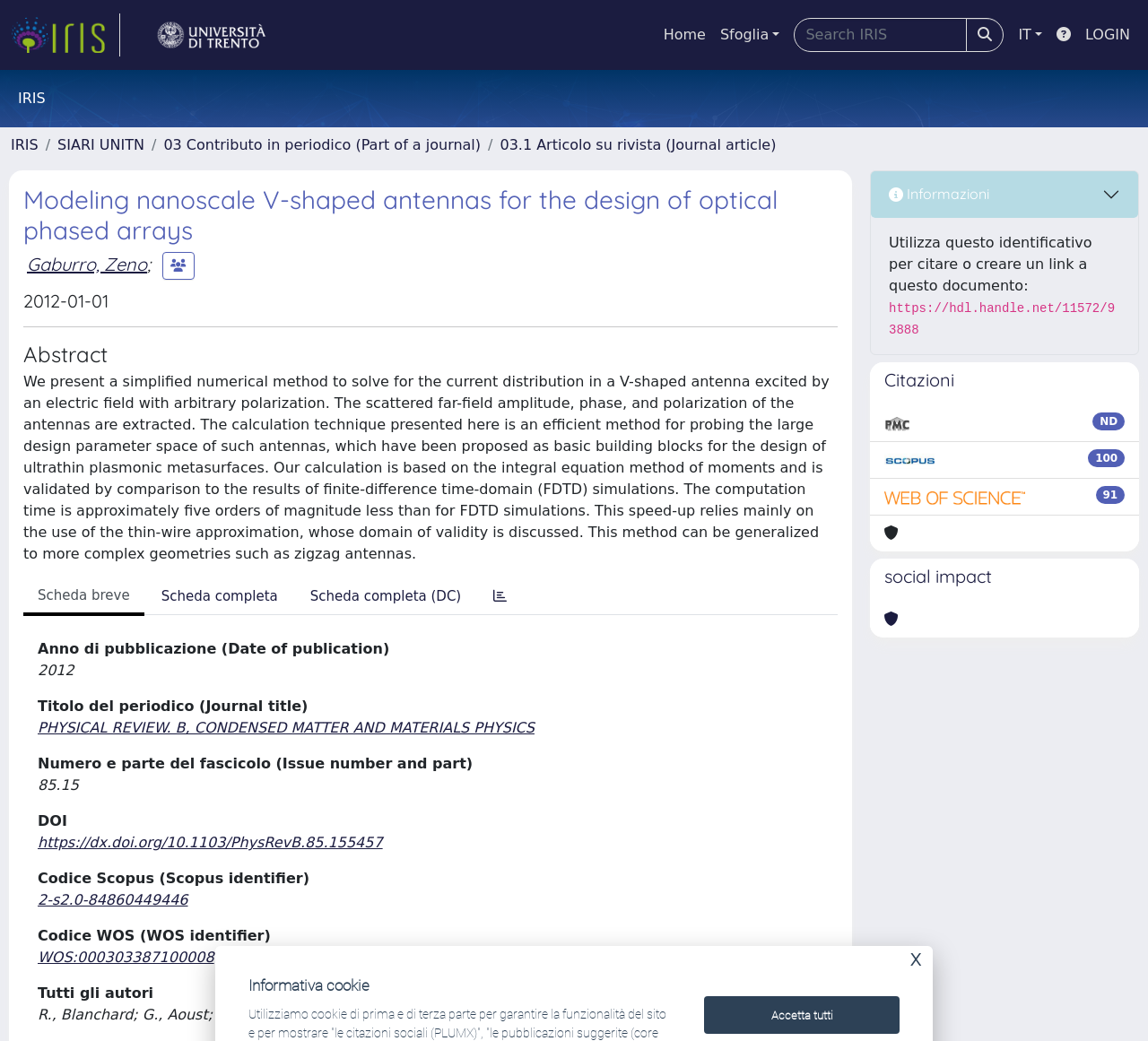Specify the bounding box coordinates (top-left x, top-left y, bottom-right x, bottom-right y) of the UI element in the screenshot that matches this description: parent_node: Gaburro, Zeno;

[0.141, 0.242, 0.17, 0.269]